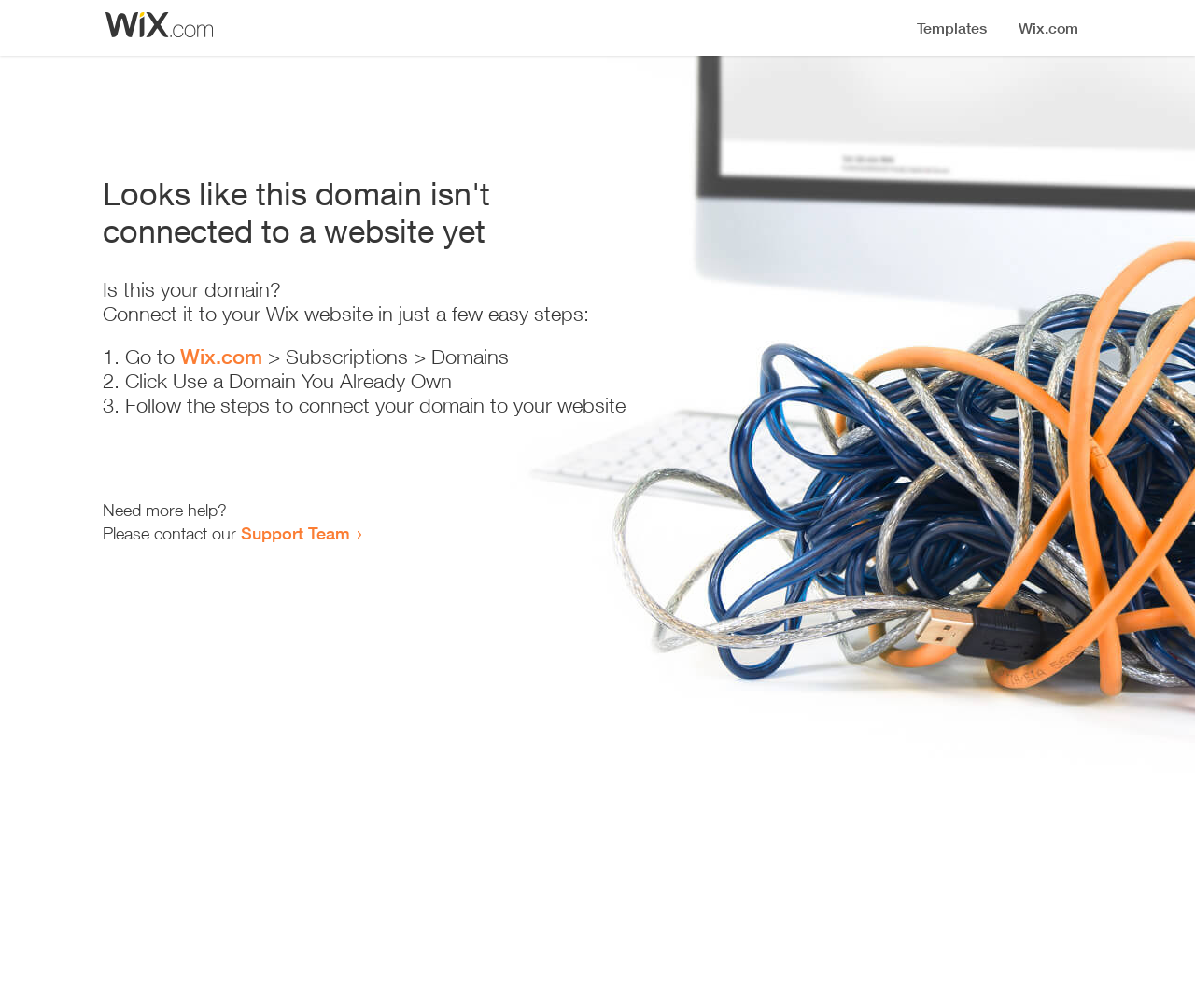Give a short answer using one word or phrase for the question:
How many steps are required to connect the domain to a website?

3